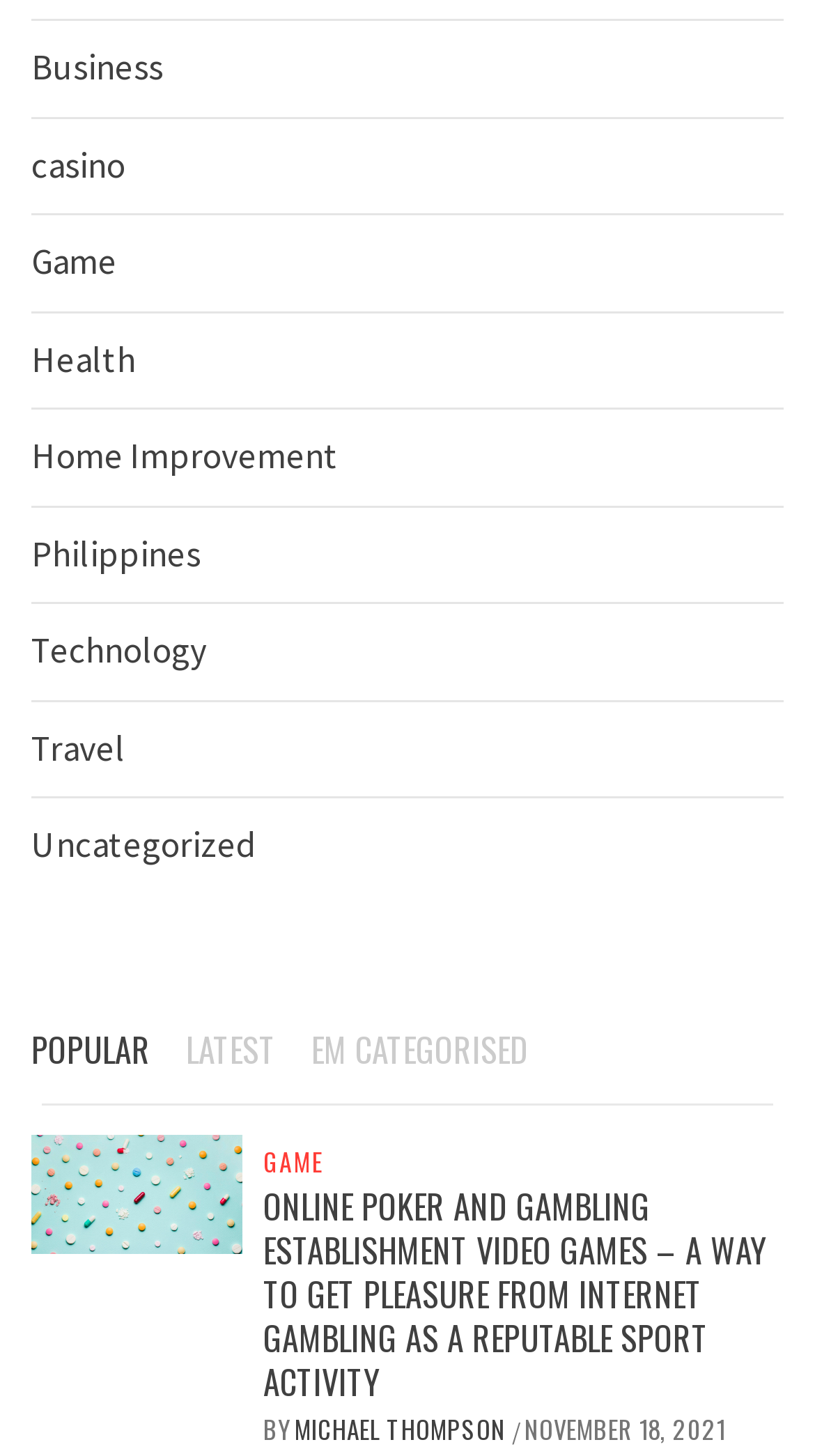Provide the bounding box coordinates of the HTML element described as: "Home Improvement". The bounding box coordinates should be four float numbers between 0 and 1, i.e., [left, top, right, bottom].

[0.038, 0.297, 0.415, 0.329]